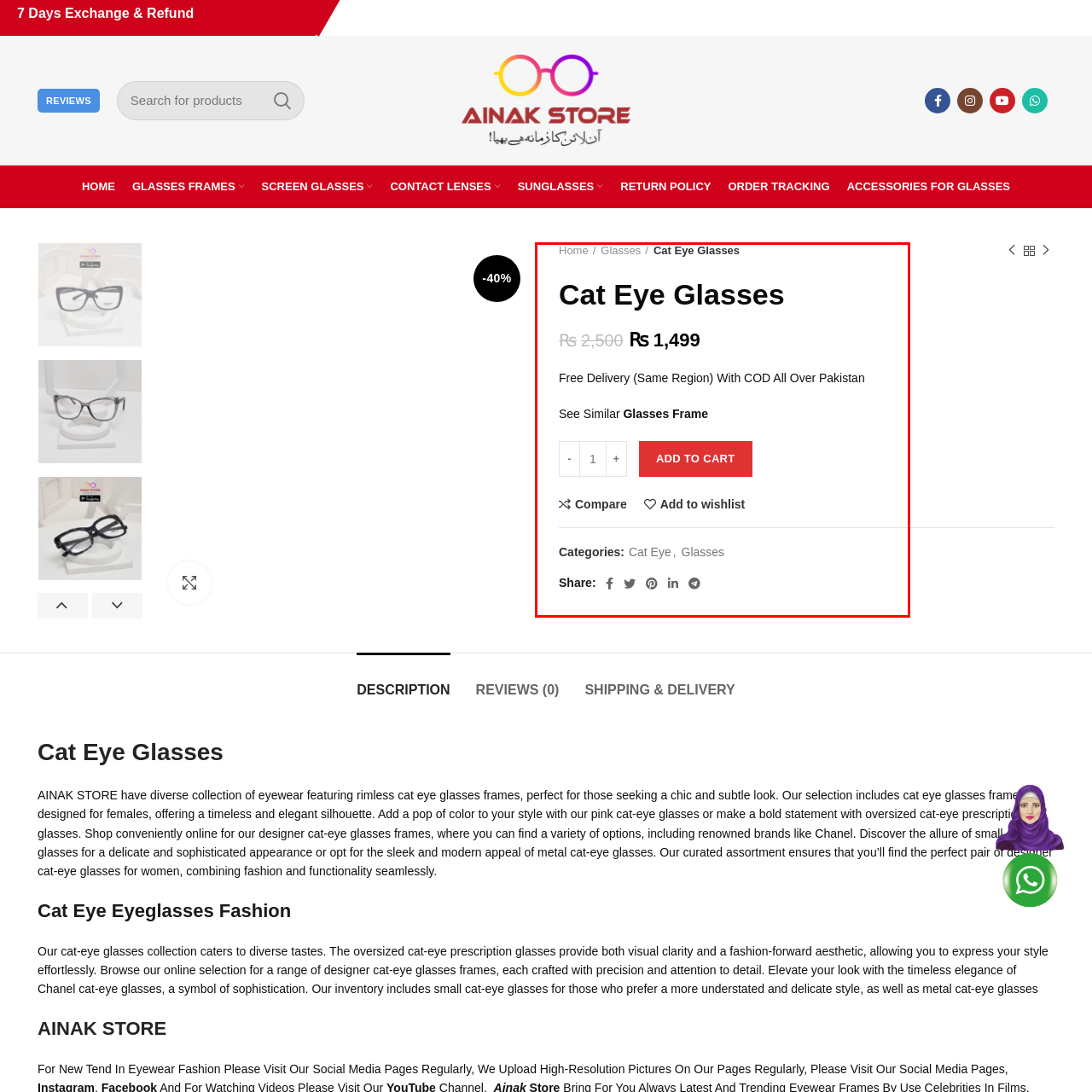What is the category of the product?
Concentrate on the image bordered by the red bounding box and offer a comprehensive response based on the image details.

The category of the product can be determined by looking at the categories specified below the price, which are 'Cat Eye' and 'Glasses', indicating that the product is a type of eyewear with a cat eye design.